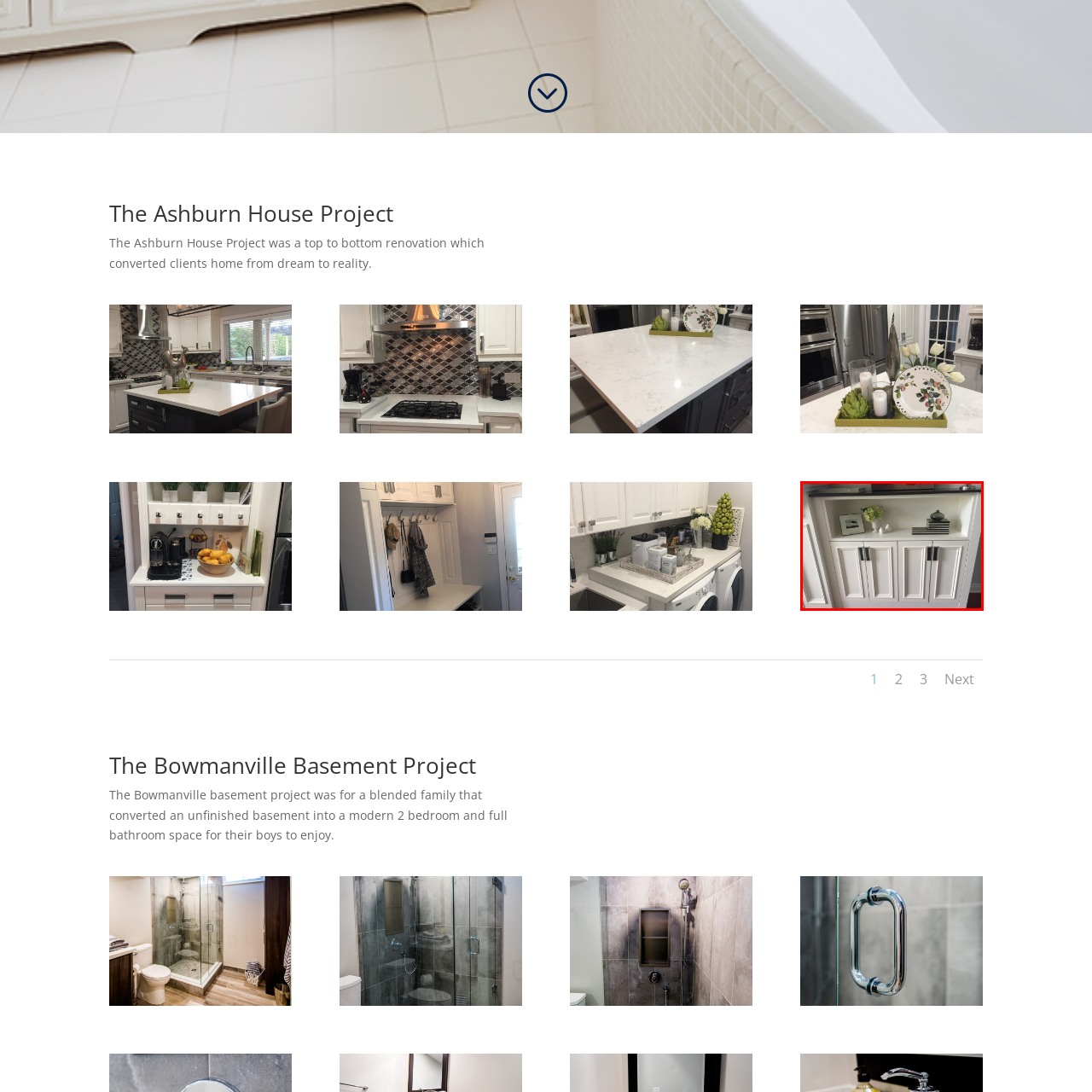What is on top of the cabinet?
Analyze the highlighted section in the red bounding box of the image and respond to the question with a detailed explanation.

According to the caption, 'on top of the cabinet, a small arrangement of fresh flowers in a delicate vase adds a touch of natural beauty' and 'accompanying the floral display is a framed picture', indicating that there are flowers and a framed picture on top of the cabinet.